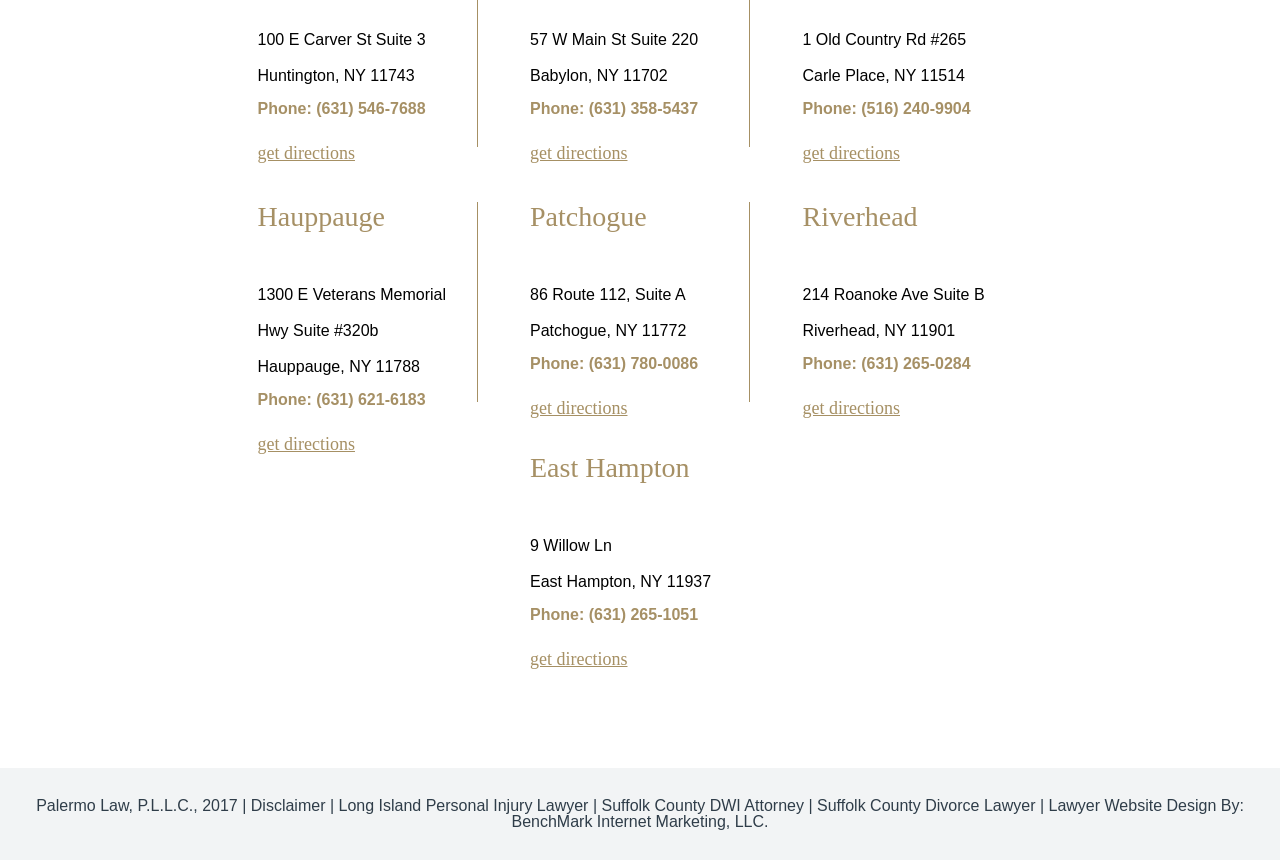Specify the bounding box coordinates of the area to click in order to execute this command: 'Get directions to the Riverhead location'. The coordinates should consist of four float numbers ranging from 0 to 1, and should be formatted as [left, top, right, bottom].

[0.627, 0.463, 0.703, 0.486]